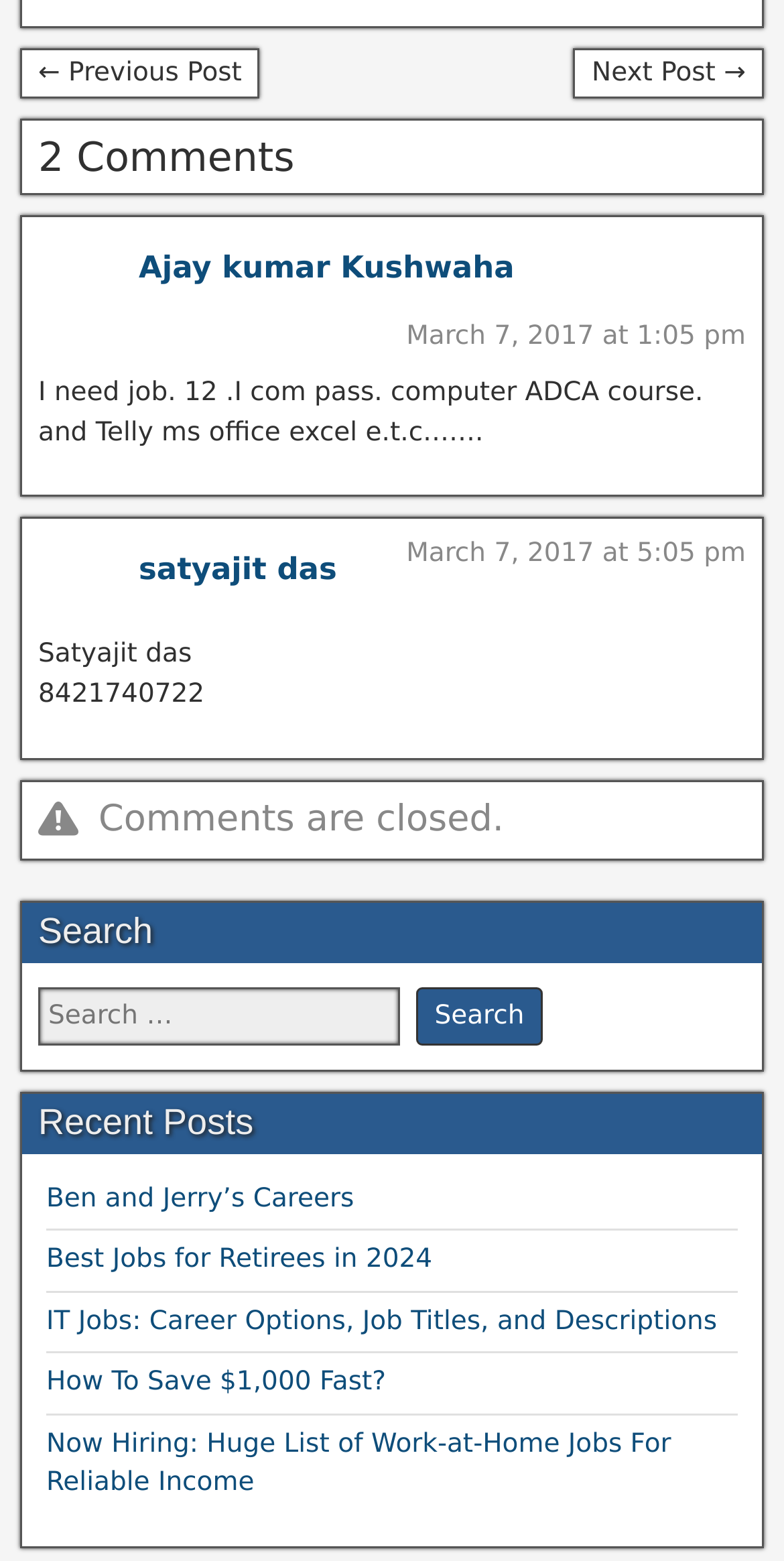Find the bounding box coordinates of the element to click in order to complete this instruction: "View the comment posted on 'March 7, 2017 at 1:05 pm'". The bounding box coordinates must be four float numbers between 0 and 1, denoted as [left, top, right, bottom].

[0.518, 0.207, 0.951, 0.226]